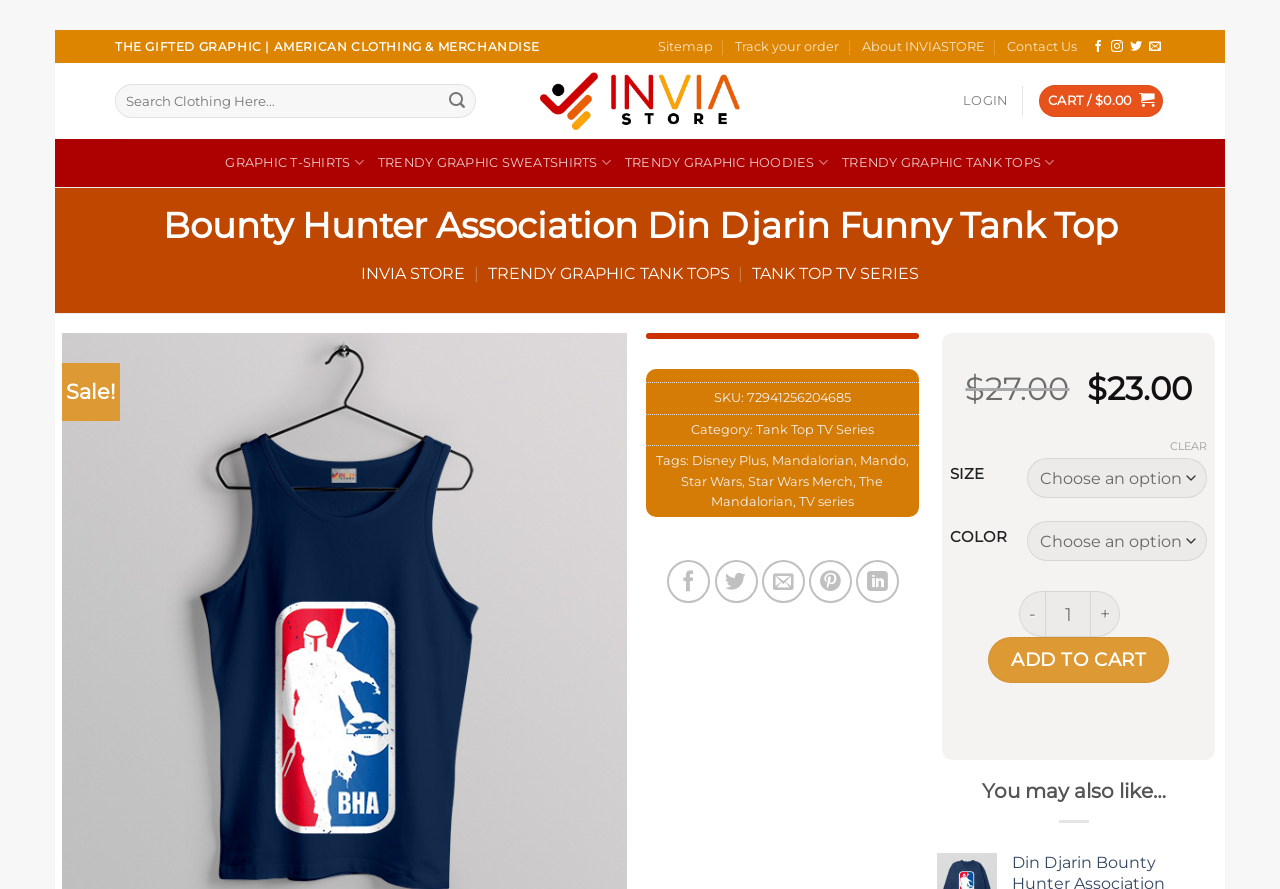From the element description Disney Plus, predict the bounding box coordinates of the UI element. The coordinates must be specified in the format (top-left x, top-left y, bottom-right x, bottom-right y) and should be within the 0 to 1 range.

[0.54, 0.51, 0.598, 0.527]